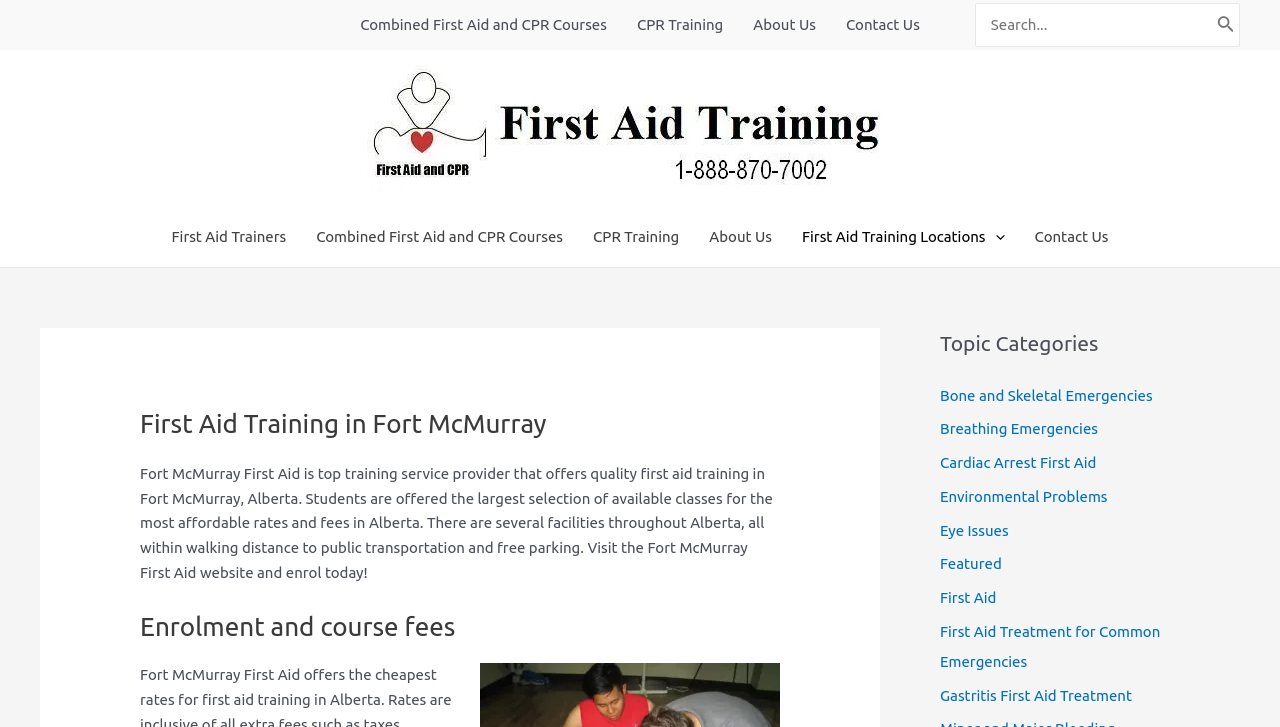Summarize the contents and layout of the webpage in detail.

The webpage is about First Aid Training in Fort McMurray, Alberta, offering certification valid for three years. At the top, there is a navigation menu with links to "Combined First Aid and CPR Courses", "CPR Training", "About Us", and "Contact Us". Next to the navigation menu, there is a search bar with a search button and a small image.

Below the navigation menu, there is a prominent link to "First Aid Training" with a related image. On the left side, there is another navigation menu with links to "First Aid Trainers", "Combined First Aid and CPR Courses", "CPR Training", "About Us", and "First Aid Training Locations". The "First Aid Training Locations" link has a menu toggle button with an image.

The main content of the webpage is divided into sections. The first section has a heading "First Aid Training in Fort McMurray" and a paragraph describing Fort McMurray First Aid as a top training service provider offering quality first aid training in Fort McMurray, Alberta. The paragraph also mentions the availability of classes and facilities throughout Alberta.

The next section has a heading "Enrolment and course fees". Below this section, there is a heading "Topic Categories" with links to various first aid topics, such as "Bone and Skeletal Emergencies", "Breathing Emergencies", "Cardiac Arrest First Aid", and others.